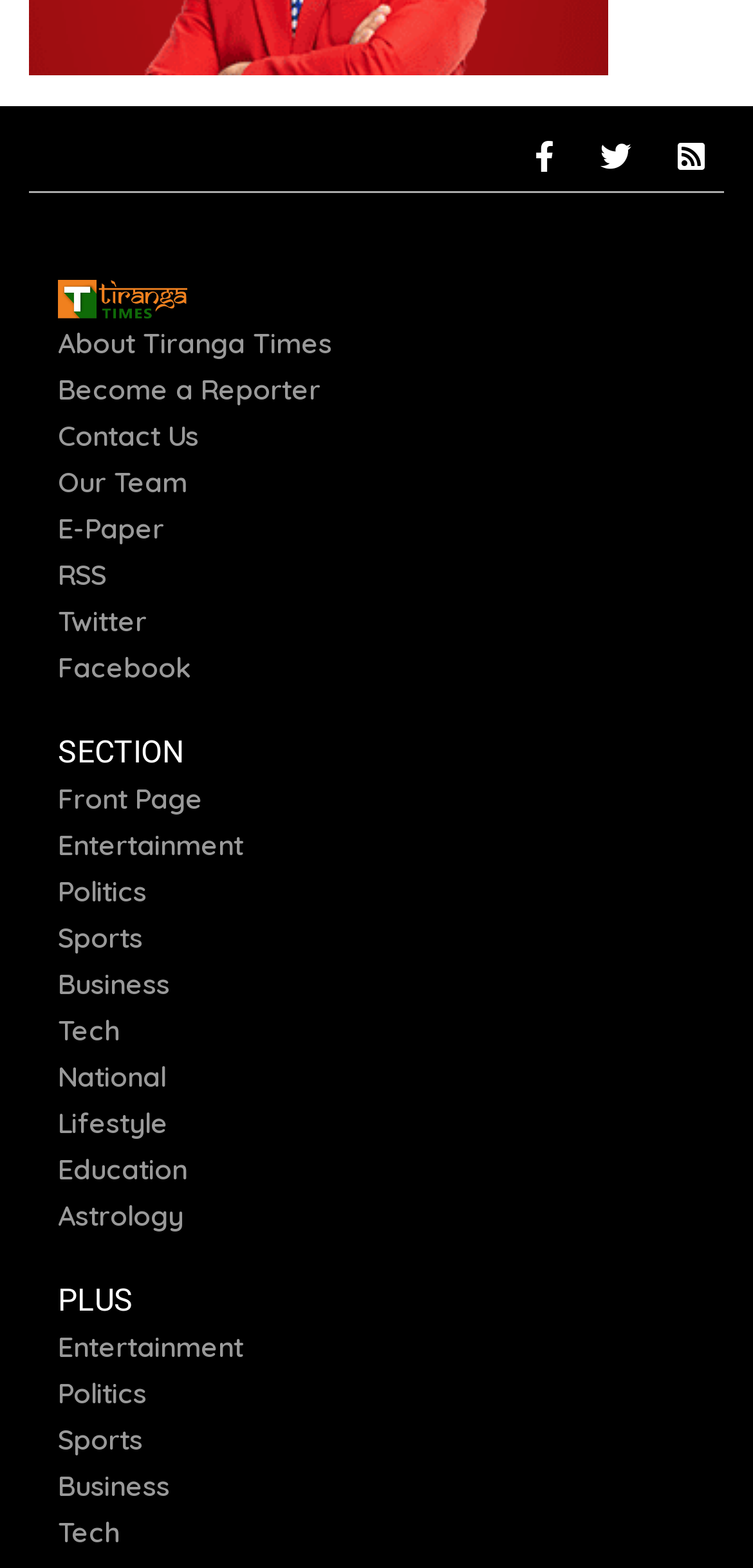What is the first link on the top-right corner?
Provide a short answer using one word or a brief phrase based on the image.

uf39e